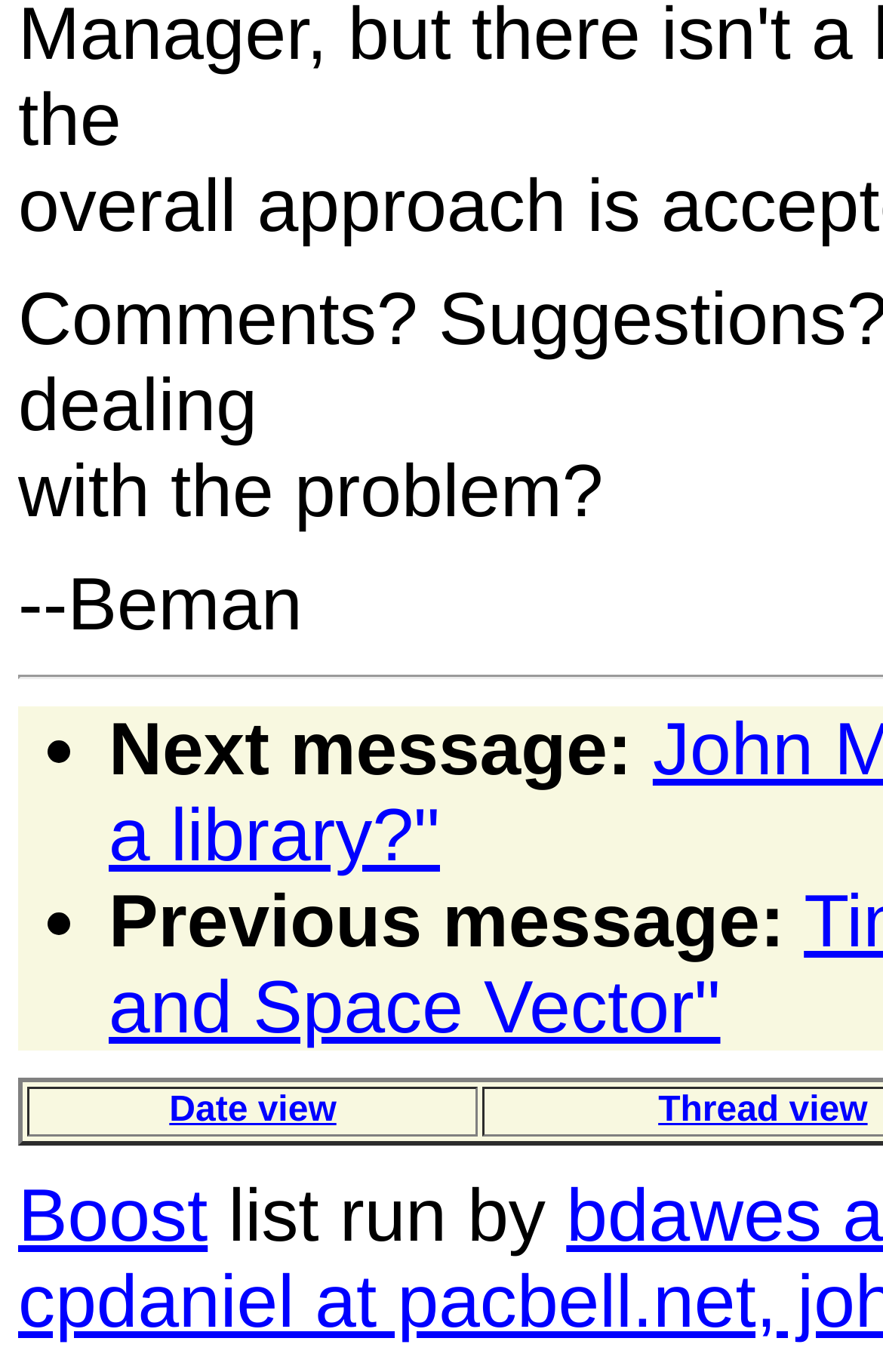Identify the bounding box coordinates of the HTML element based on this description: "Boost".

[0.021, 0.855, 0.235, 0.916]